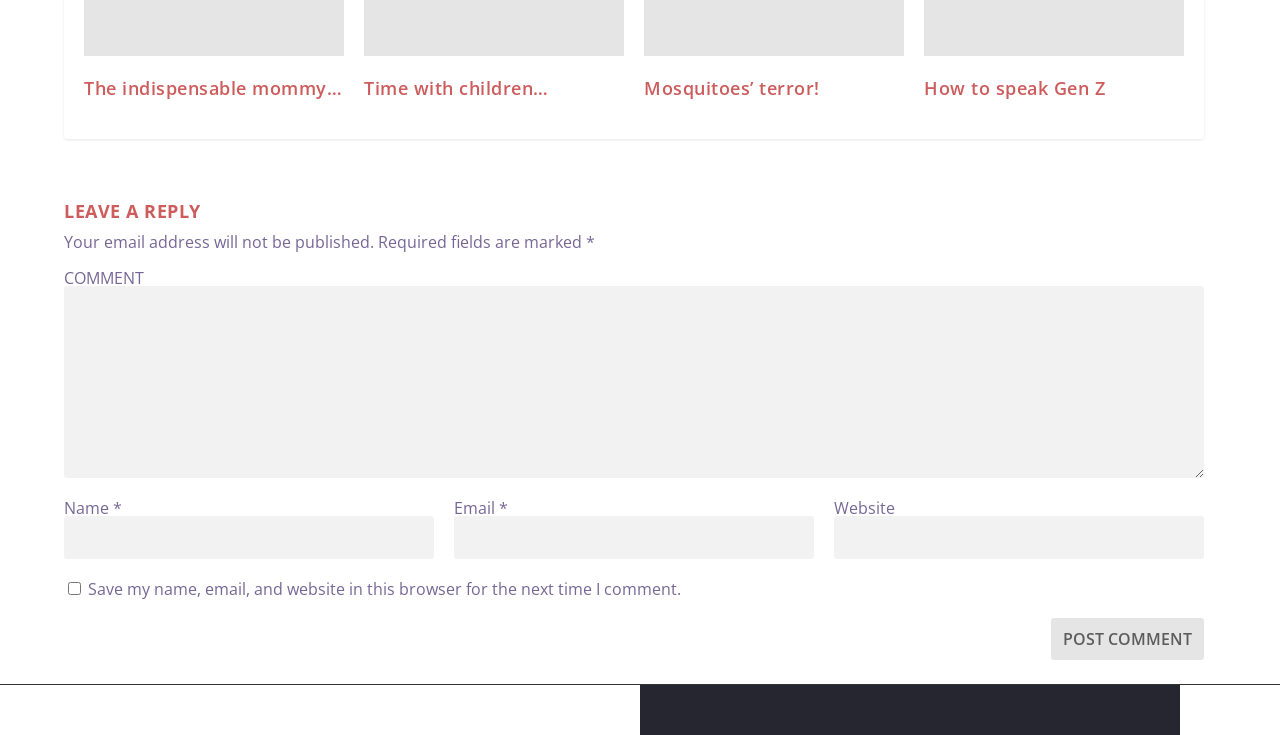Is the 'Email' field required?
Provide a detailed answer to the question using information from the image.

I examined the textbox element for 'Email' and found that it has a required attribute set to True. This means that the user must fill in this field to submit the form.